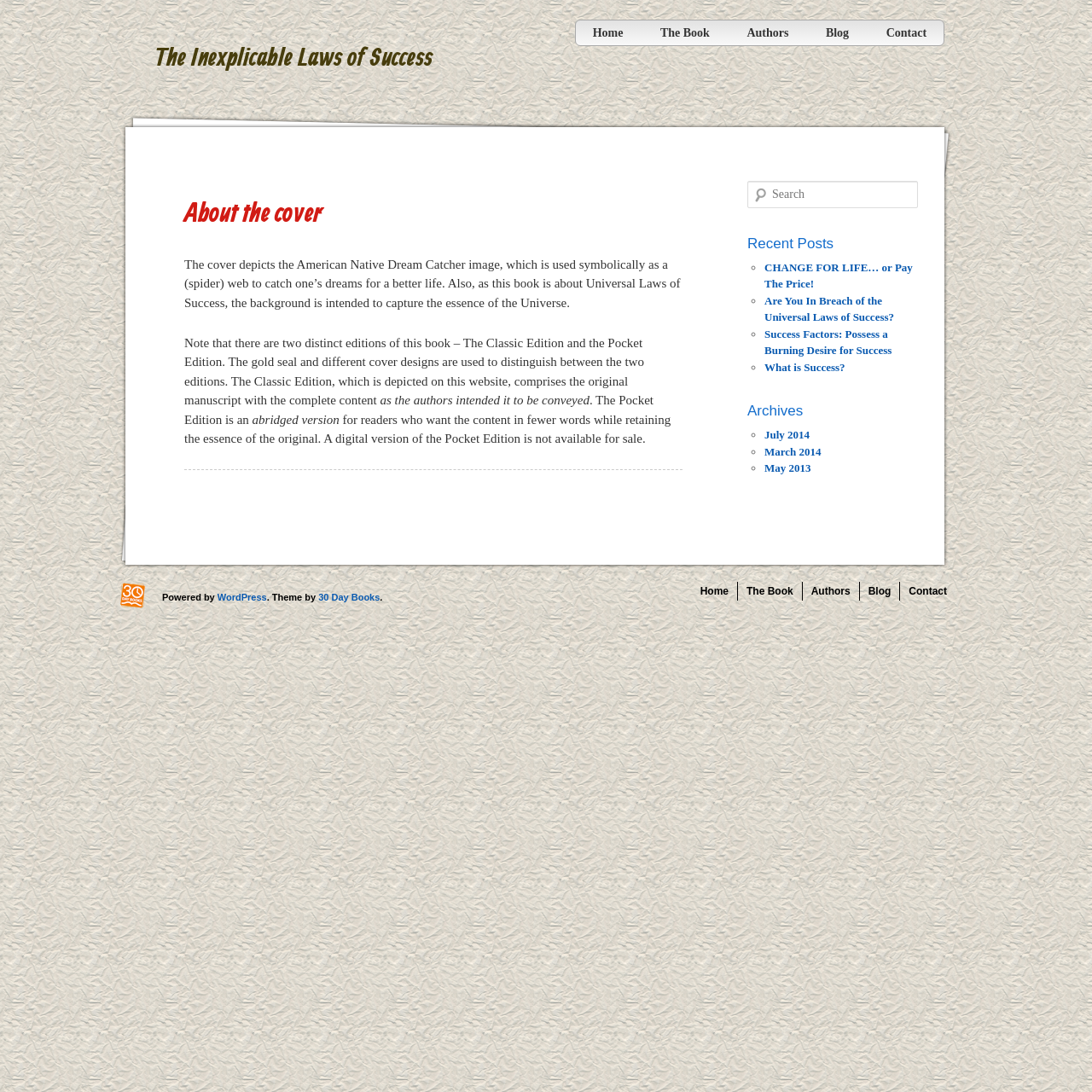Identify the bounding box coordinates necessary to click and complete the given instruction: "Click the 'Home' link".

[0.527, 0.018, 0.586, 0.041]